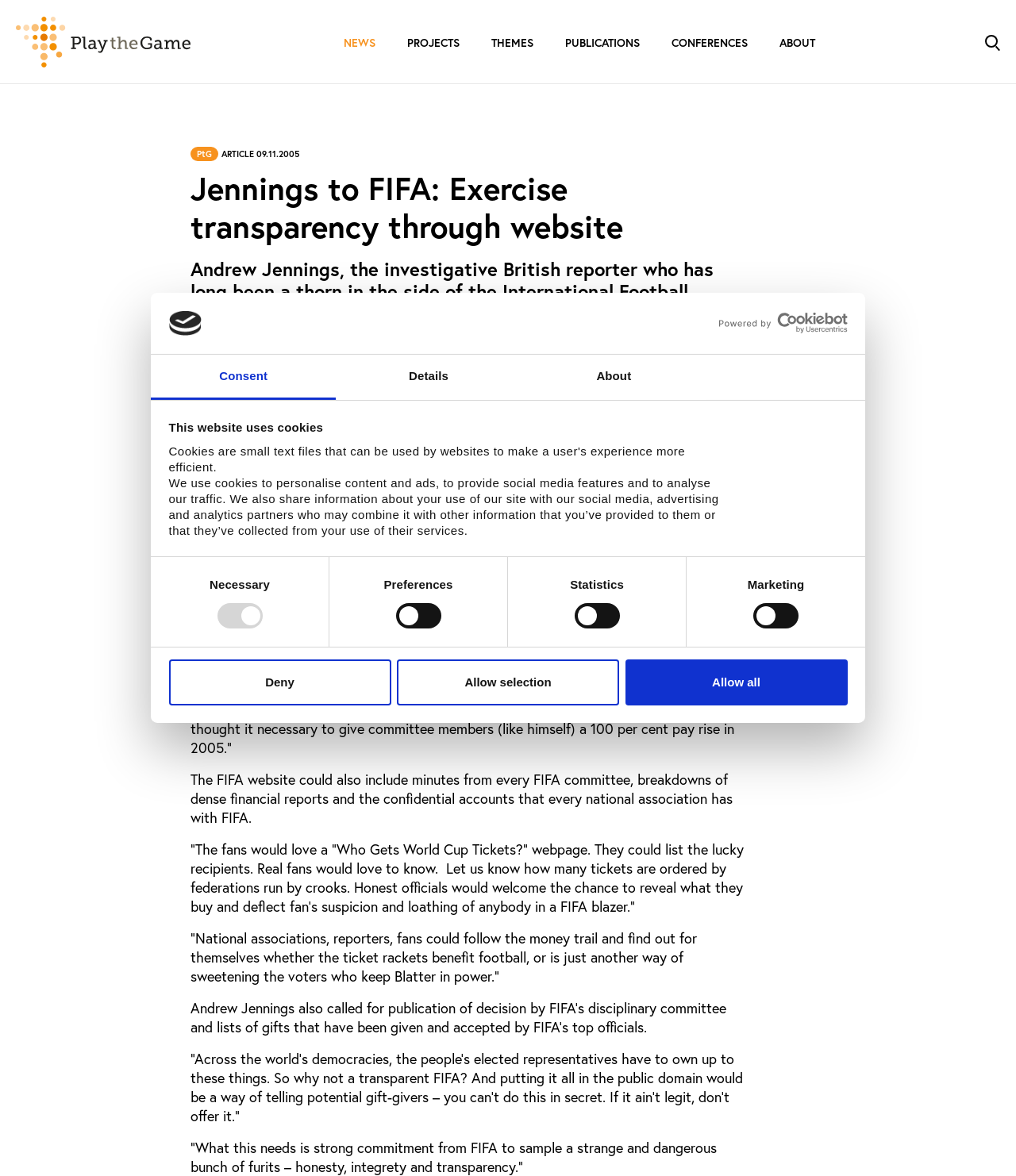What is the purpose of the 'Consent' tab?
Based on the image, answer the question with as much detail as possible.

The 'Consent' tab appears to be related to cookie consent, allowing users to select which types of cookies they are willing to accept. The tab includes options for 'Necessary', 'Preferences', 'Statistics', and 'Marketing' cookies.